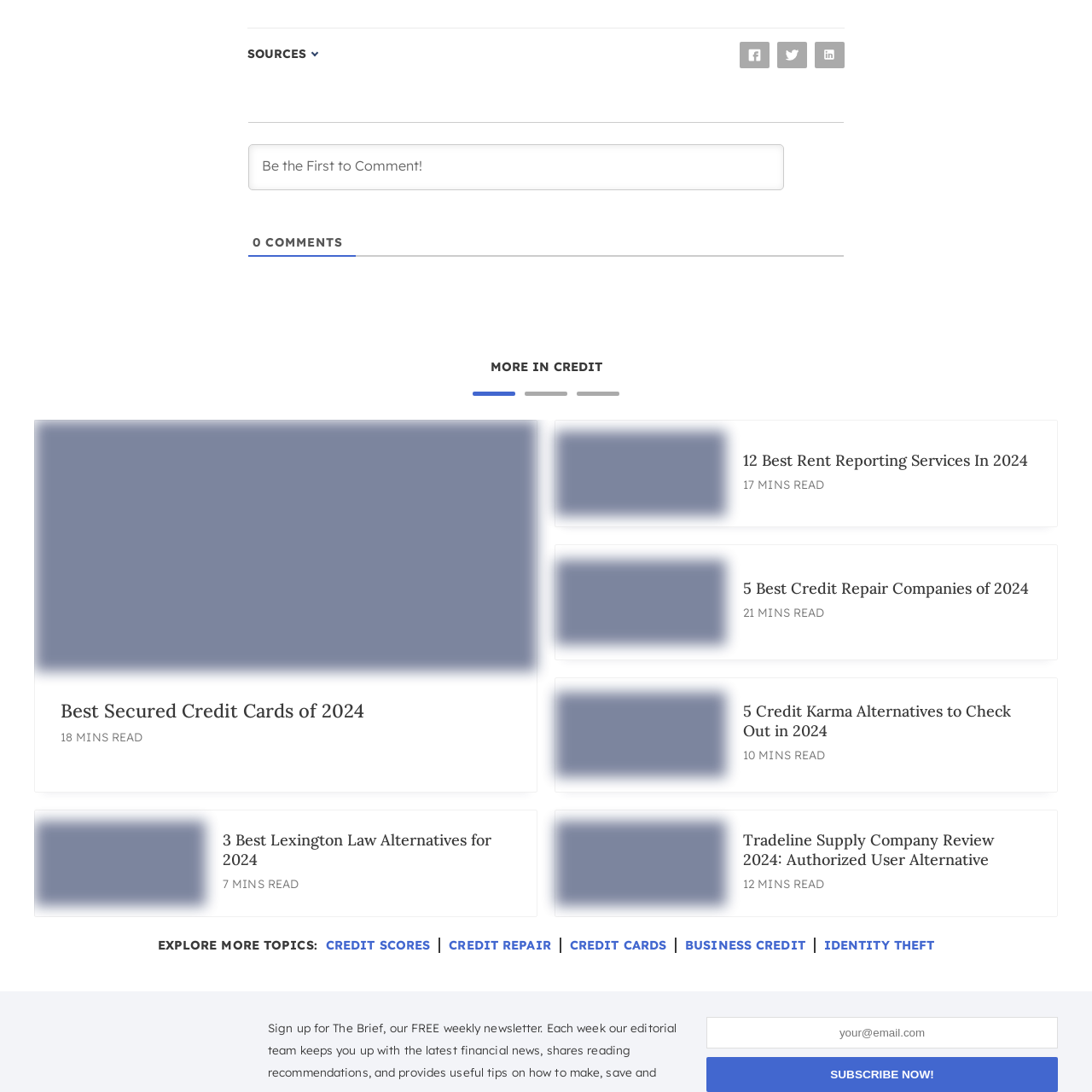What is the design ethos of the logo?
Look at the section marked by the red bounding box and provide a single word or phrase as your answer.

Modern and clean